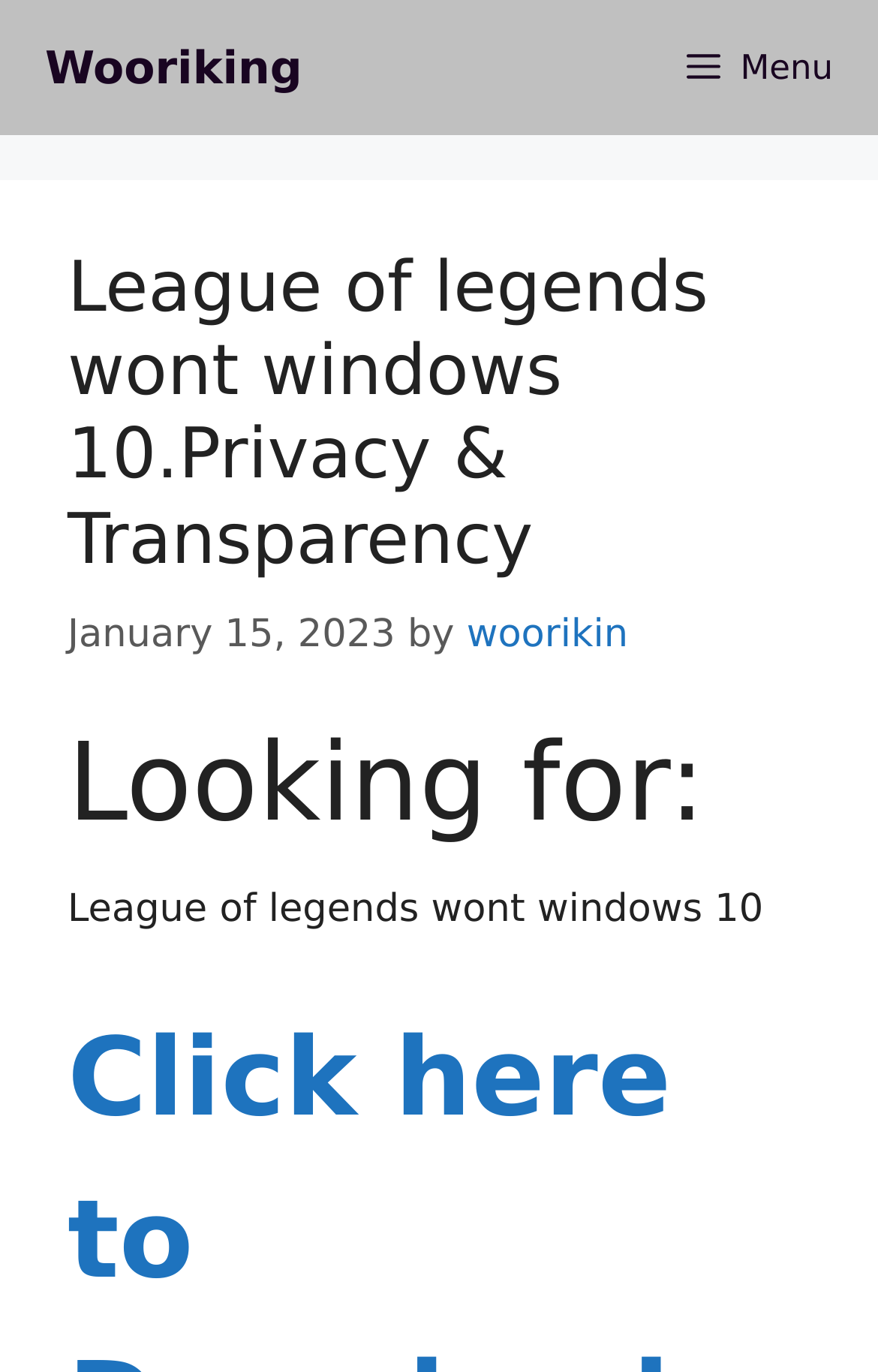Generate a thorough description of the webpage.

The webpage appears to be a blog post or article about League of Legends not working on Windows 10. At the top of the page, there is a navigation bar with a link to "Wooriking" on the left side and a "Menu" button on the right side. 

Below the navigation bar, there is a header section that takes up most of the width of the page. Within this section, there is a heading that reads "League of legends wont windows 10. Privacy & Transparency" at the top, followed by a timestamp "January 15, 2023" and the author's name "woorikin" on the same line. 

Further down, there is another heading that says "Looking for:", and below that, there is a paragraph of text that reads "League of legends wont windows 10".